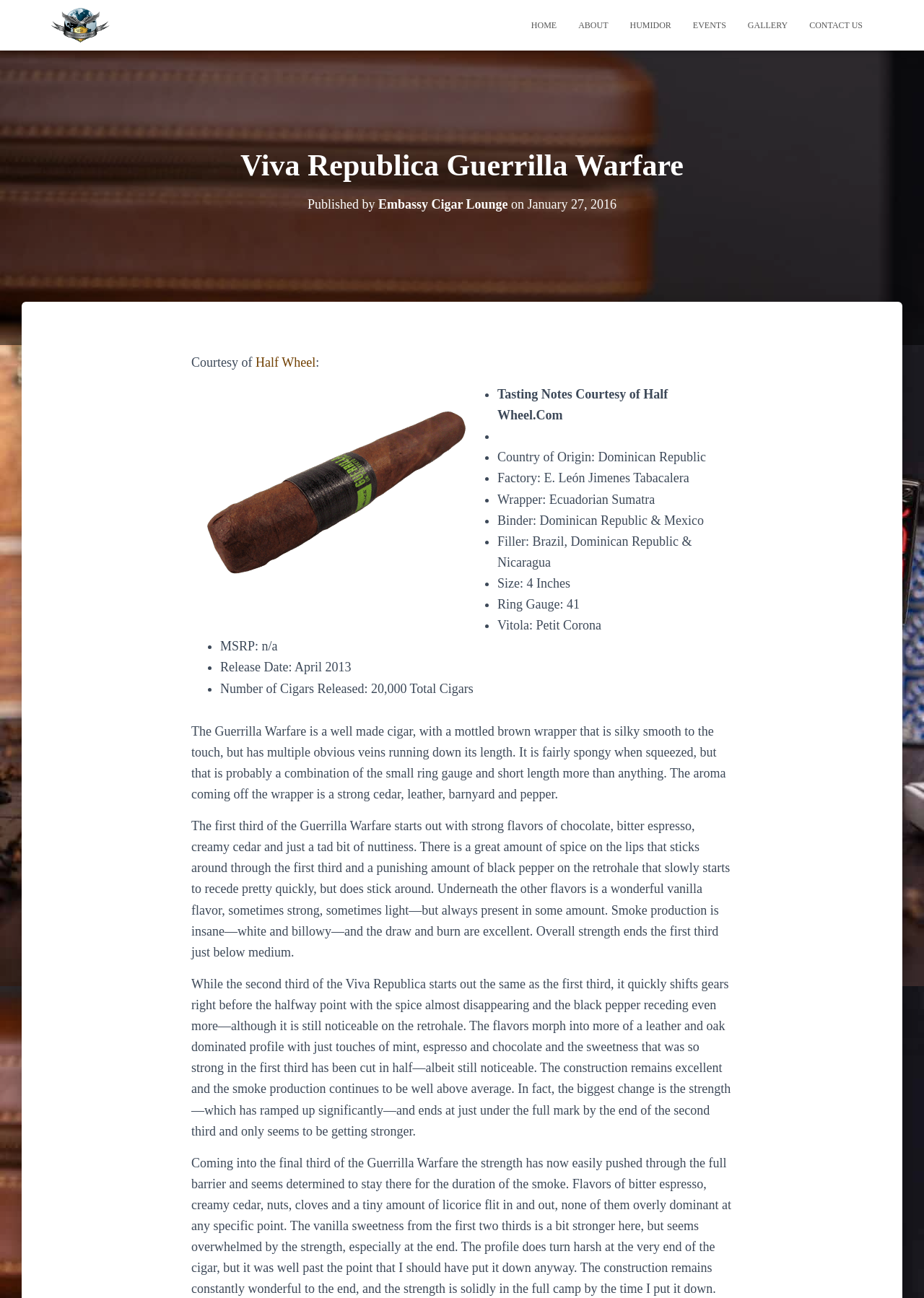Determine the bounding box coordinates of the region that needs to be clicked to achieve the task: "Click on HOME".

[0.563, 0.006, 0.614, 0.033]